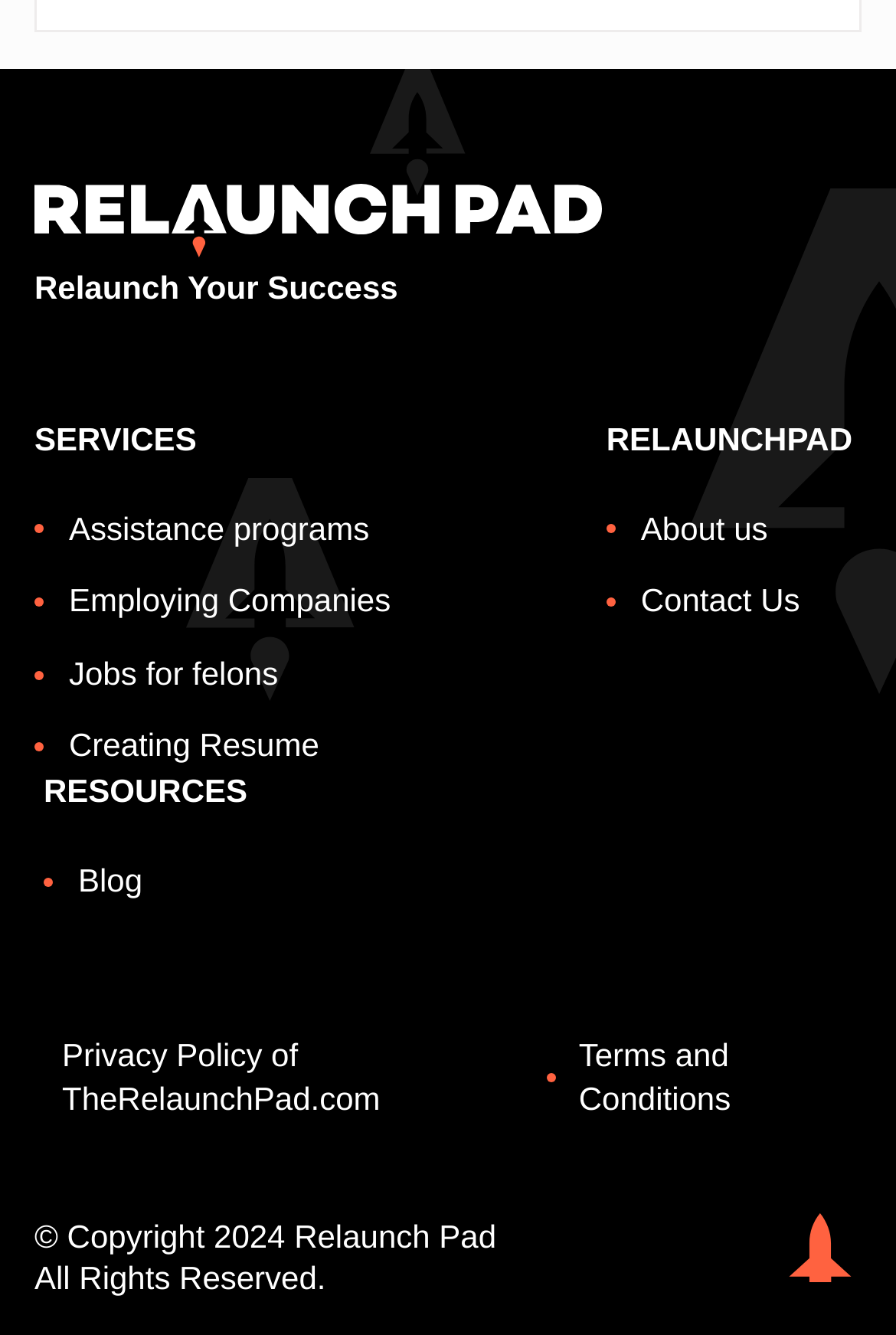Show the bounding box coordinates of the region that should be clicked to follow the instruction: "Click Relaunch Pad."

[0.038, 0.137, 0.672, 0.192]